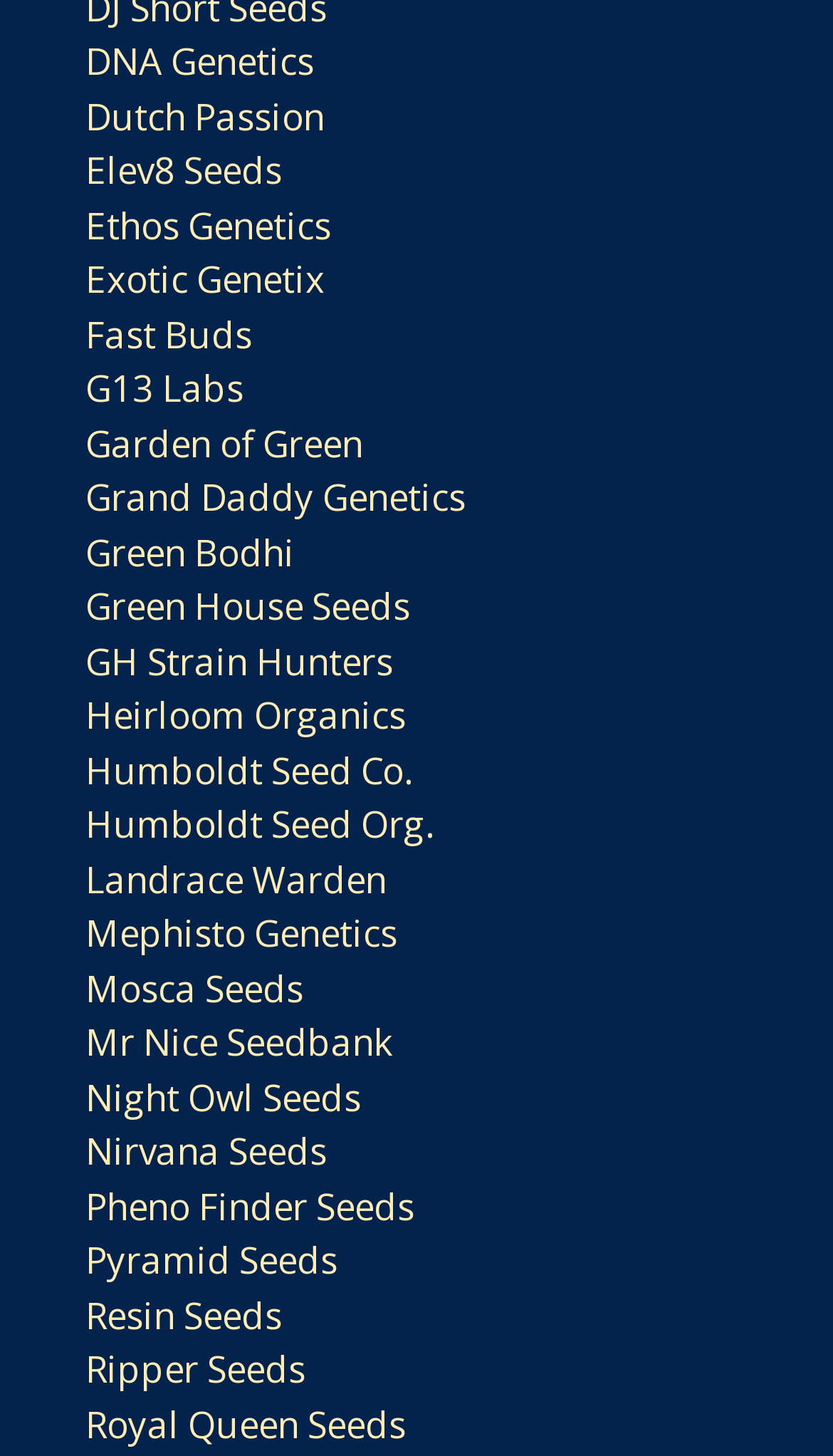Please find the bounding box for the UI element described by: "Humboldt Seed Org.".

[0.103, 0.549, 0.521, 0.583]